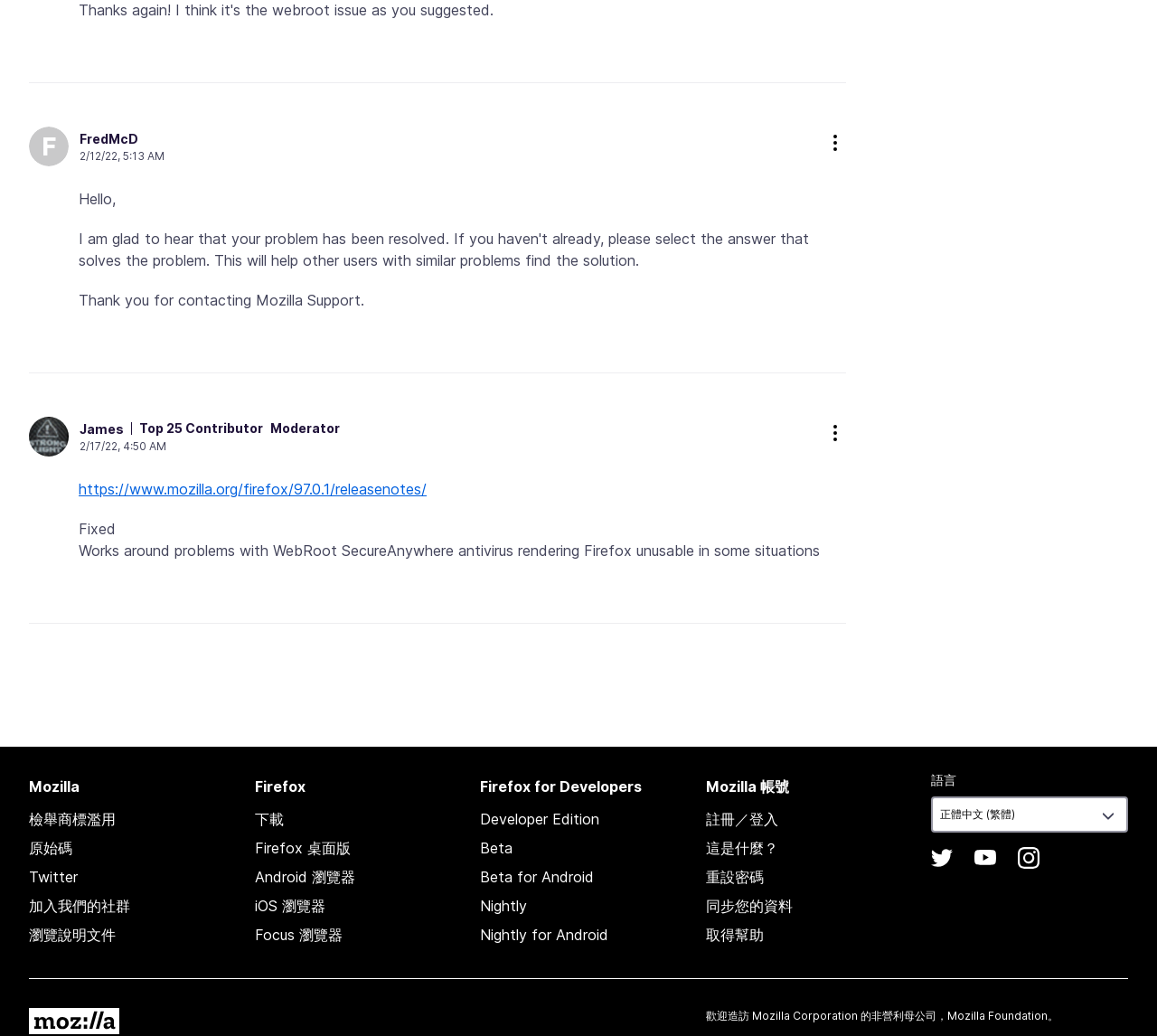Find and specify the bounding box coordinates that correspond to the clickable region for the instruction: "Click on the 'Home' link".

None